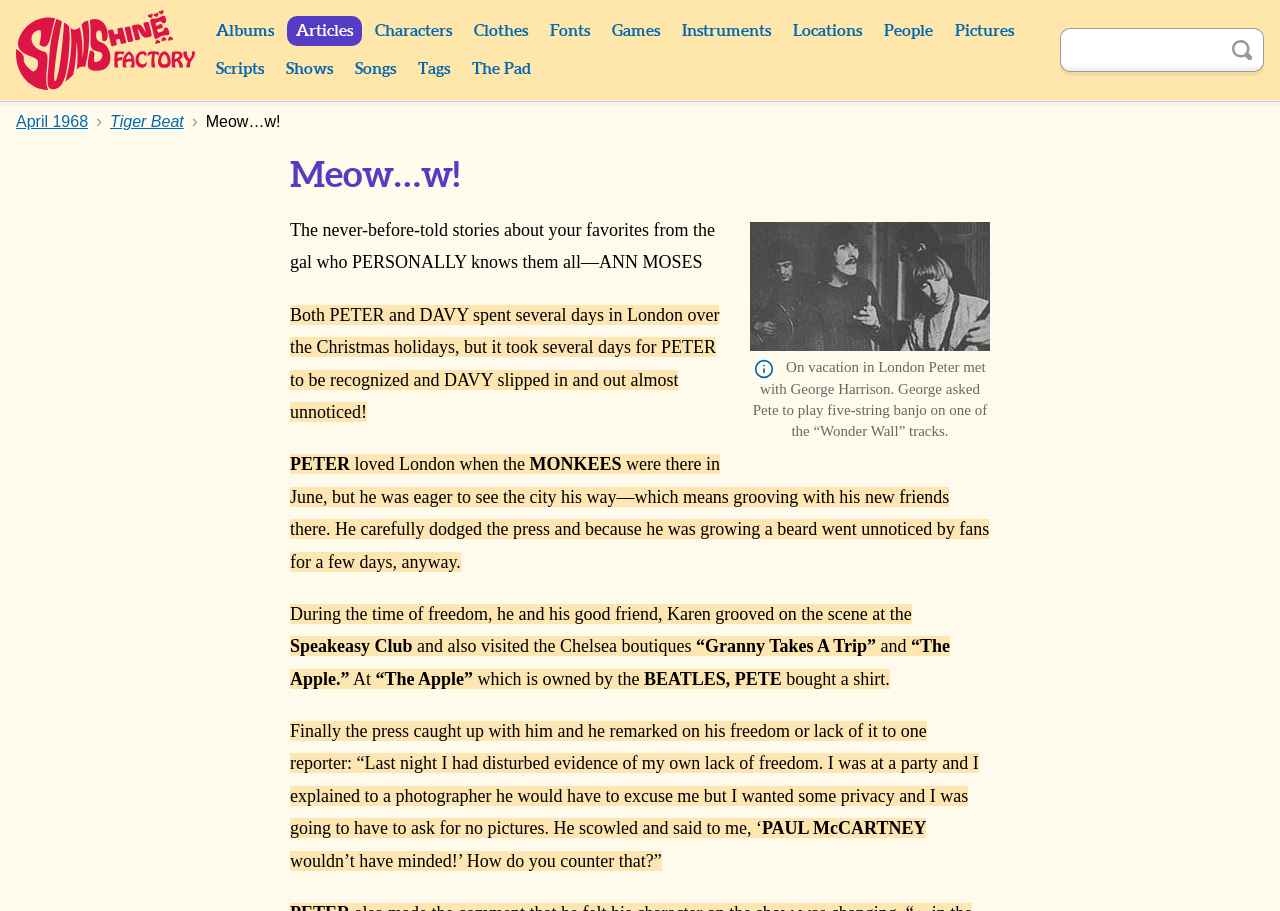Using the image as a reference, answer the following question in as much detail as possible:
What is the name of the club Peter visited?

The name of the club can be found in the text, where it is mentioned that Peter 'grooved on the scene at the Speakeasy Club'.